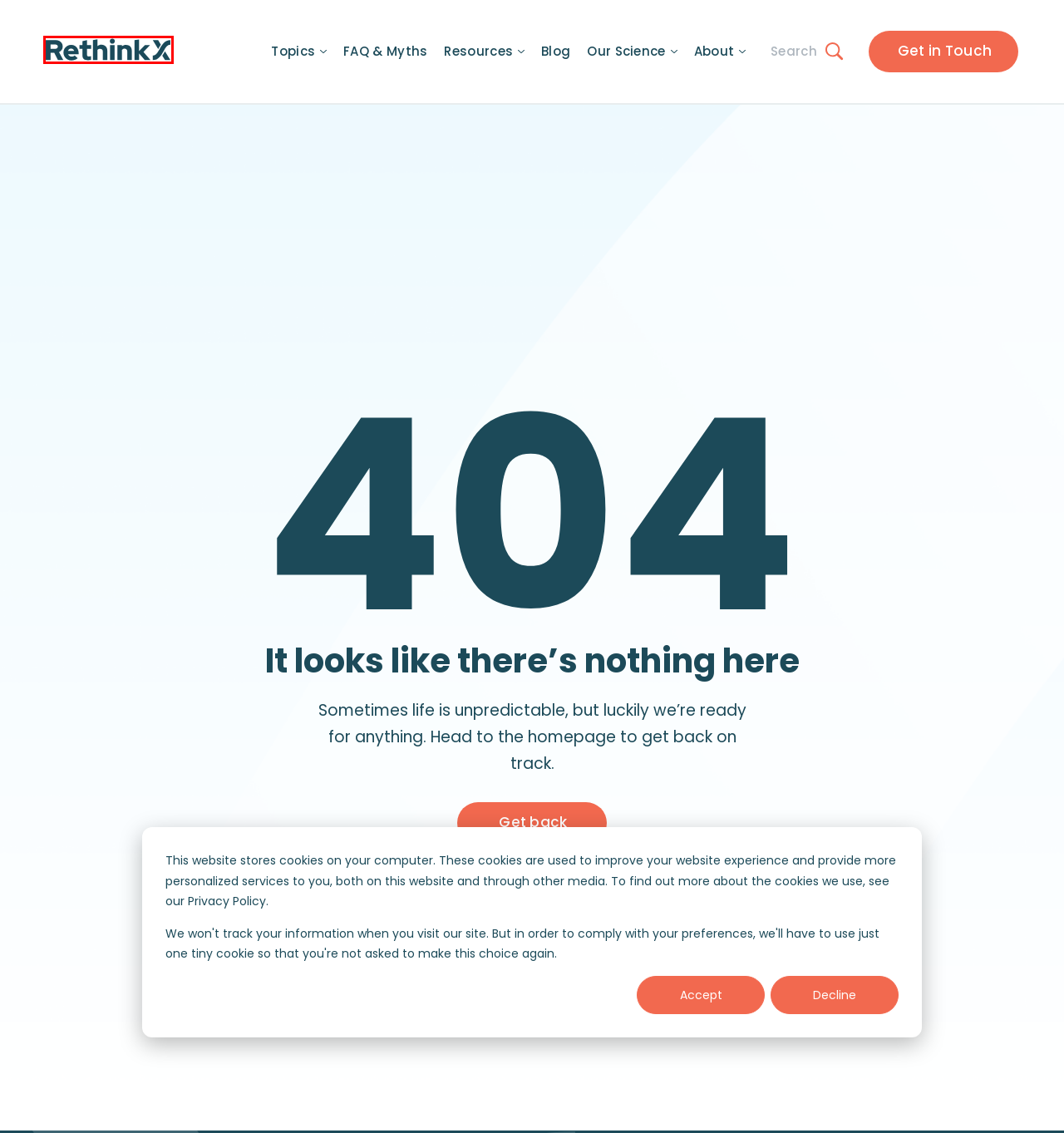You have a screenshot of a webpage with a red bounding box around an element. Identify the webpage description that best fits the new page that appears after clicking the selected element in the red bounding box. Here are the candidates:
A. The Future of Disruption | RethinkX
B. The Future of Humanity | RethinkX
C. Our Science: Seba Technology Framework | RethinkX
D. RethinkX
E. The Future of Transportation | RethinkX
F. Faqs & Mythbusting | RethinkX
G. Welcome to RethinkX
H. Get in touch | RethinkX

G